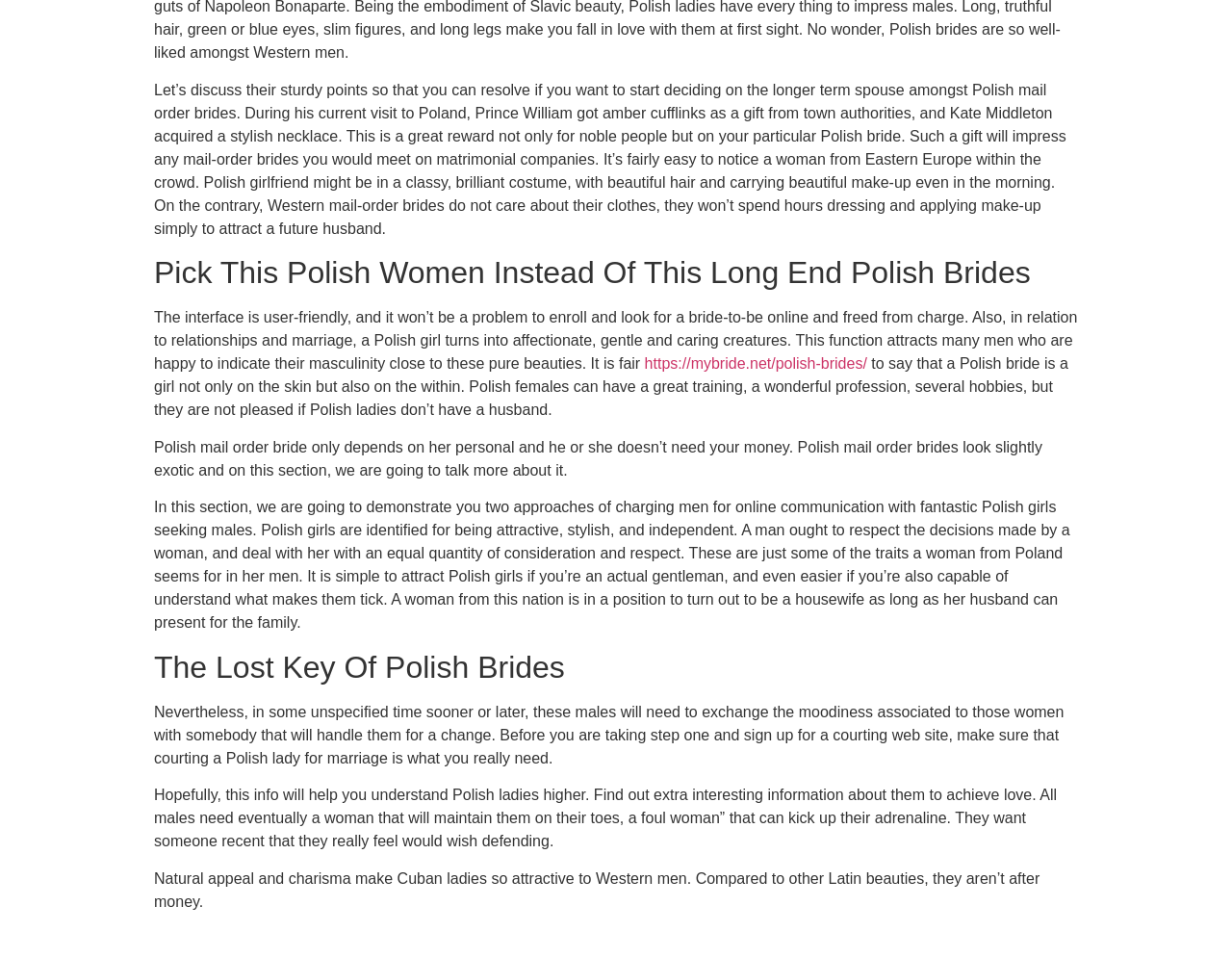Using floating point numbers between 0 and 1, provide the bounding box coordinates in the format (top-left x, top-left y, bottom-right x, bottom-right y). Locate the UI element described here: https://mybride.net/polish-brides/

[0.523, 0.371, 0.704, 0.388]